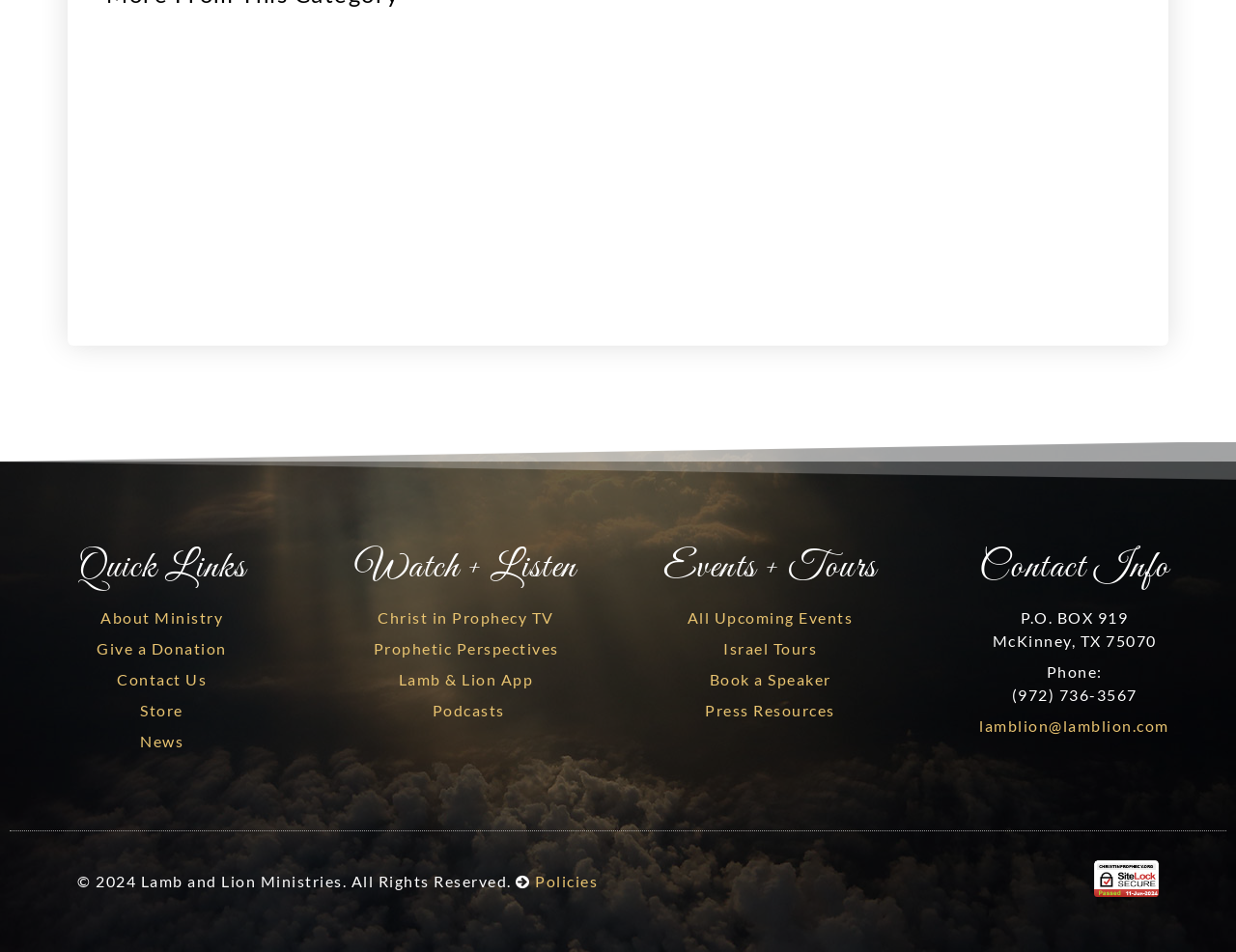Please identify the bounding box coordinates of the element's region that I should click in order to complete the following instruction: "Read the Policies". The bounding box coordinates consist of four float numbers between 0 and 1, i.e., [left, top, right, bottom].

[0.433, 0.916, 0.484, 0.935]